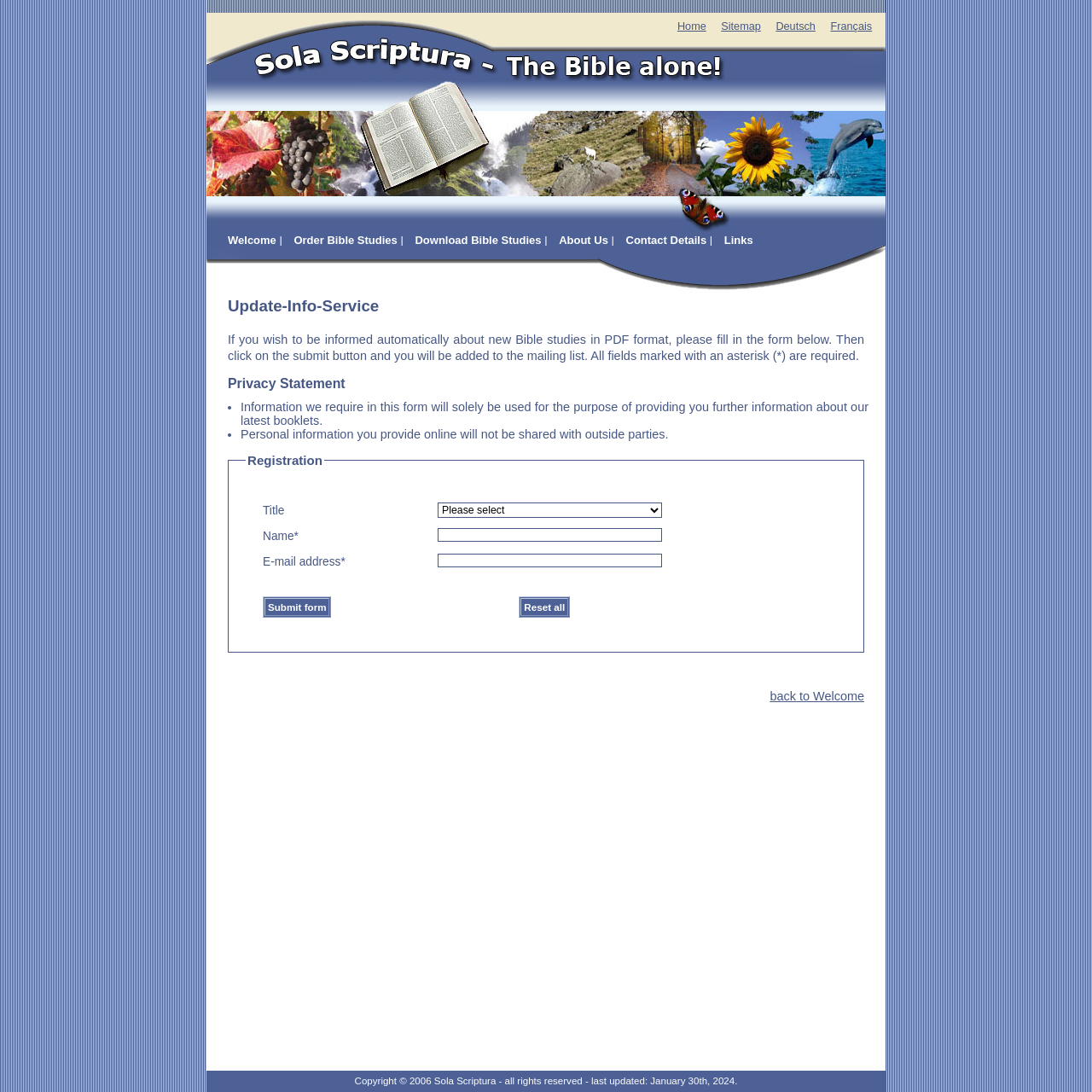Identify the bounding box coordinates of the section that should be clicked to achieve the task described: "Click on the Contact Details link".

[0.573, 0.214, 0.647, 0.226]